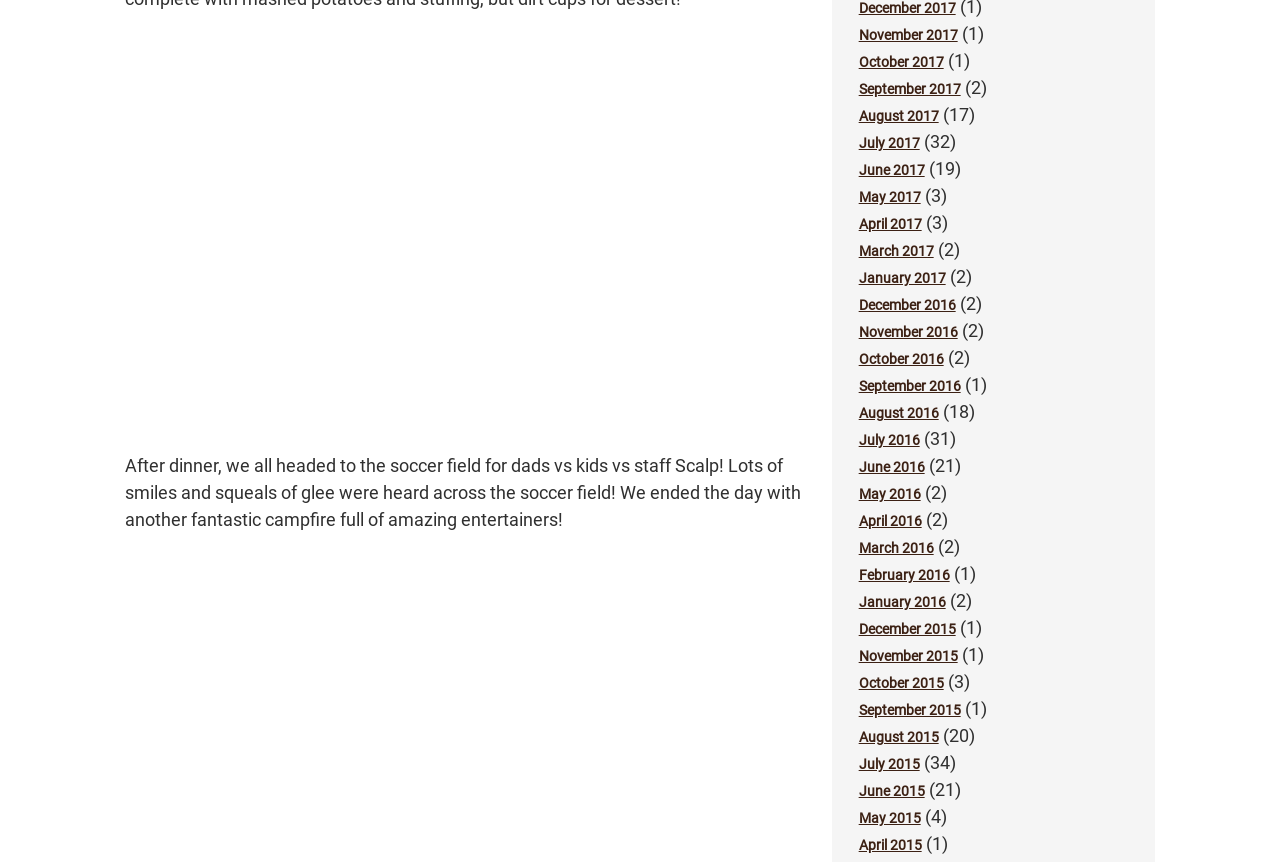Specify the bounding box coordinates of the element's region that should be clicked to achieve the following instruction: "View October 2017 archives". The bounding box coordinates consist of four float numbers between 0 and 1, in the format [left, top, right, bottom].

[0.671, 0.063, 0.737, 0.081]